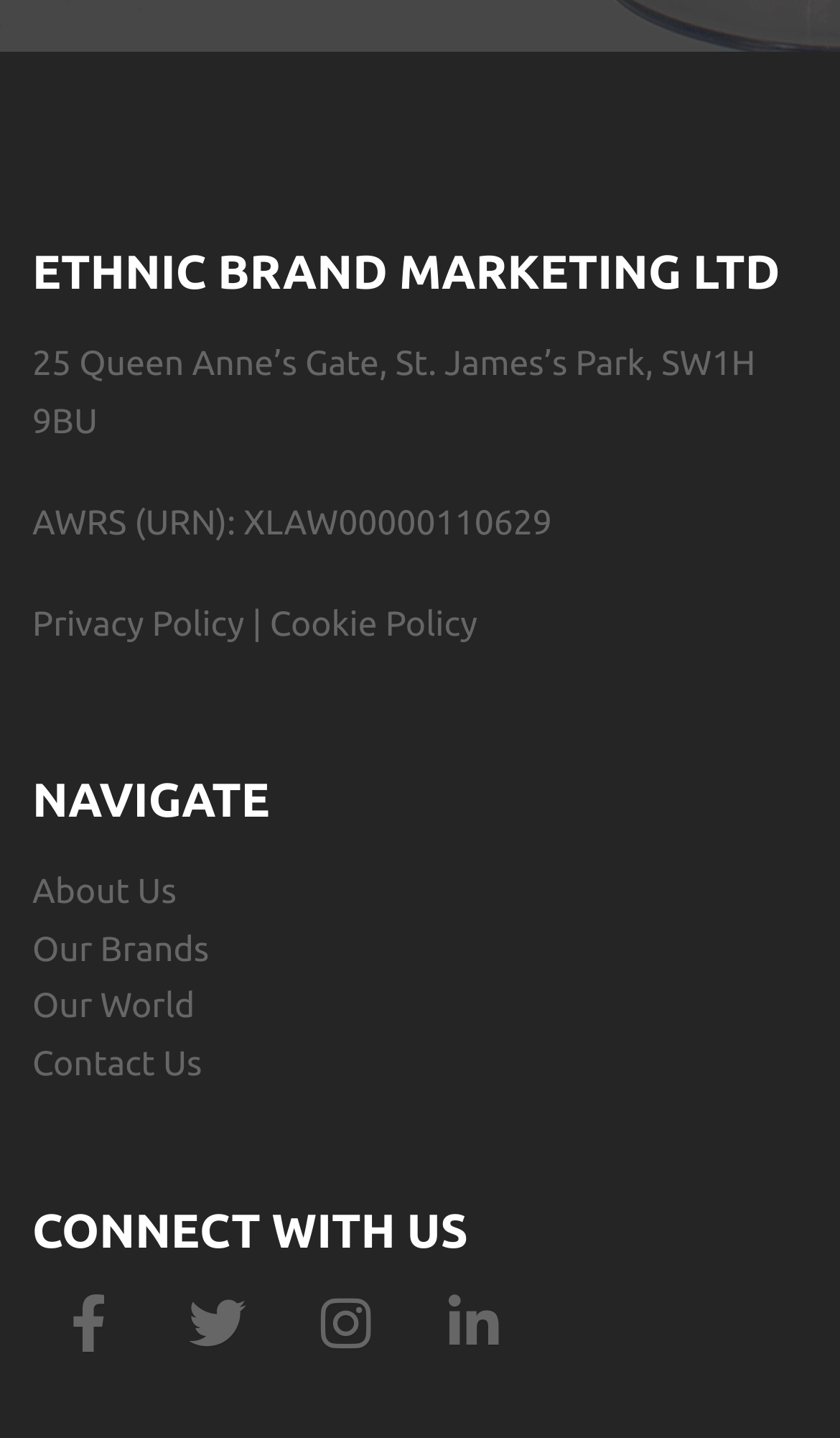Determine the bounding box coordinates of the region to click in order to accomplish the following instruction: "Connect with us on Facebook". Provide the coordinates as four float numbers between 0 and 1, specifically [left, top, right, bottom].

[0.038, 0.881, 0.175, 0.962]